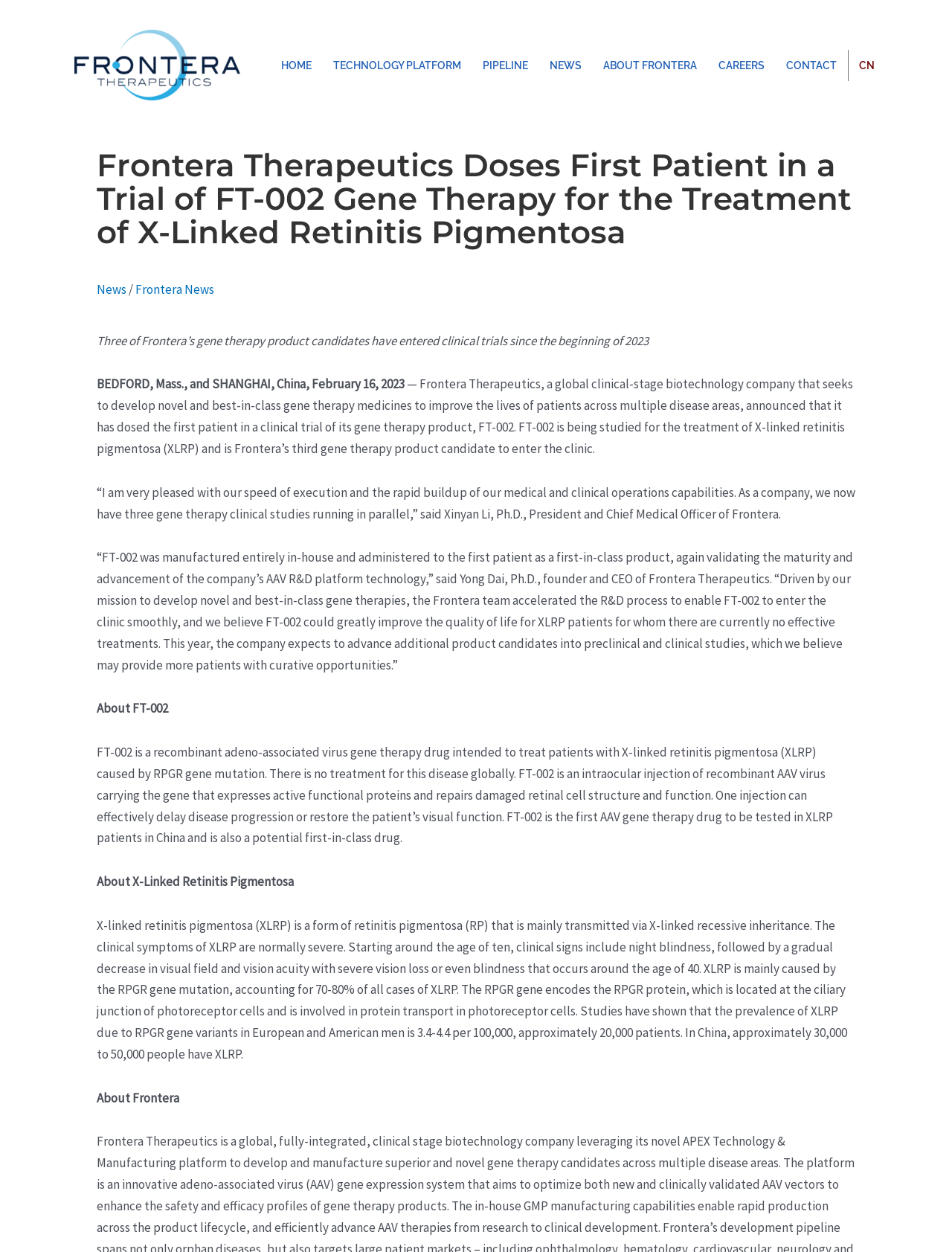Specify the bounding box coordinates of the area that needs to be clicked to achieve the following instruction: "Contact Frontera Therapeutics".

[0.815, 0.04, 0.89, 0.065]